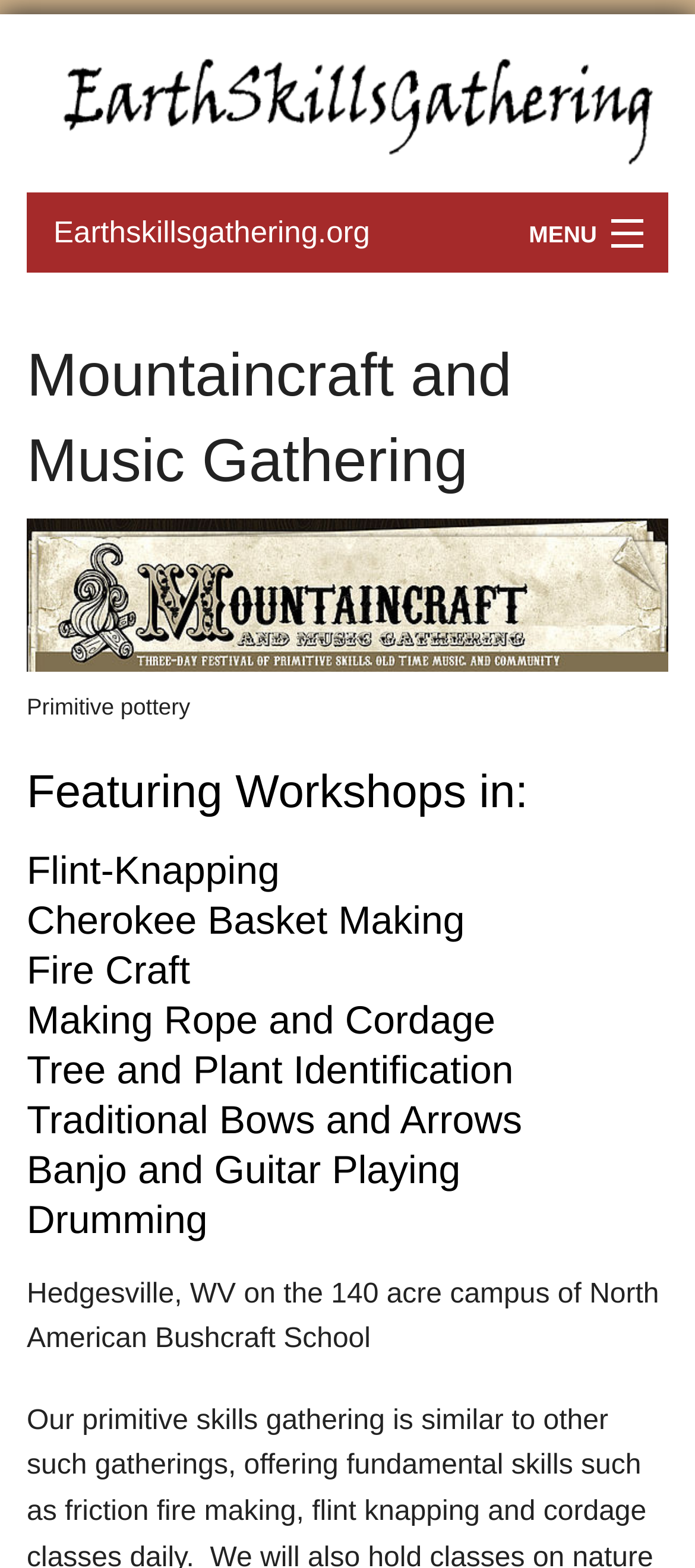Articulate a complete and detailed caption of the webpage elements.

The webpage is dedicated to promoting Earthskills and primitive skills gatherings, schools, and events across the US and beyond. At the top of the page, there is a figure element, followed by a heading that displays the website's name, "Earthskillsgathering.org". To the right of the website's name, there is a link labeled "MENU". Below the website's name, there are several links, including "Home", "Gatherings", "Schools and Programs", "Skills tutorials", and "Map", which are aligned horizontally.

On the left side of the page, there is a prominent heading that reads "Mountaincraft and Music Gathering". Below this heading, there is a figure element with a caption that describes "Primitive pottery". Further down, there is a heading that reads "Featuring Workshops in:", followed by a list of workshops, including "Flint-Knapping", "Cherokee Basket Making", "Fire Craft Making", "Rope and Cordage", "Tree and Plant Identification", "Traditional Bows and Arrows", "Banjo and Guitar Playing", and "Drumming". These workshop titles are listed vertically.

At the bottom of the page, there is a paragraph of text that describes the location of the gathering, "Hedgesville, WV on the 140 acre campus of North American Bushcraft School".